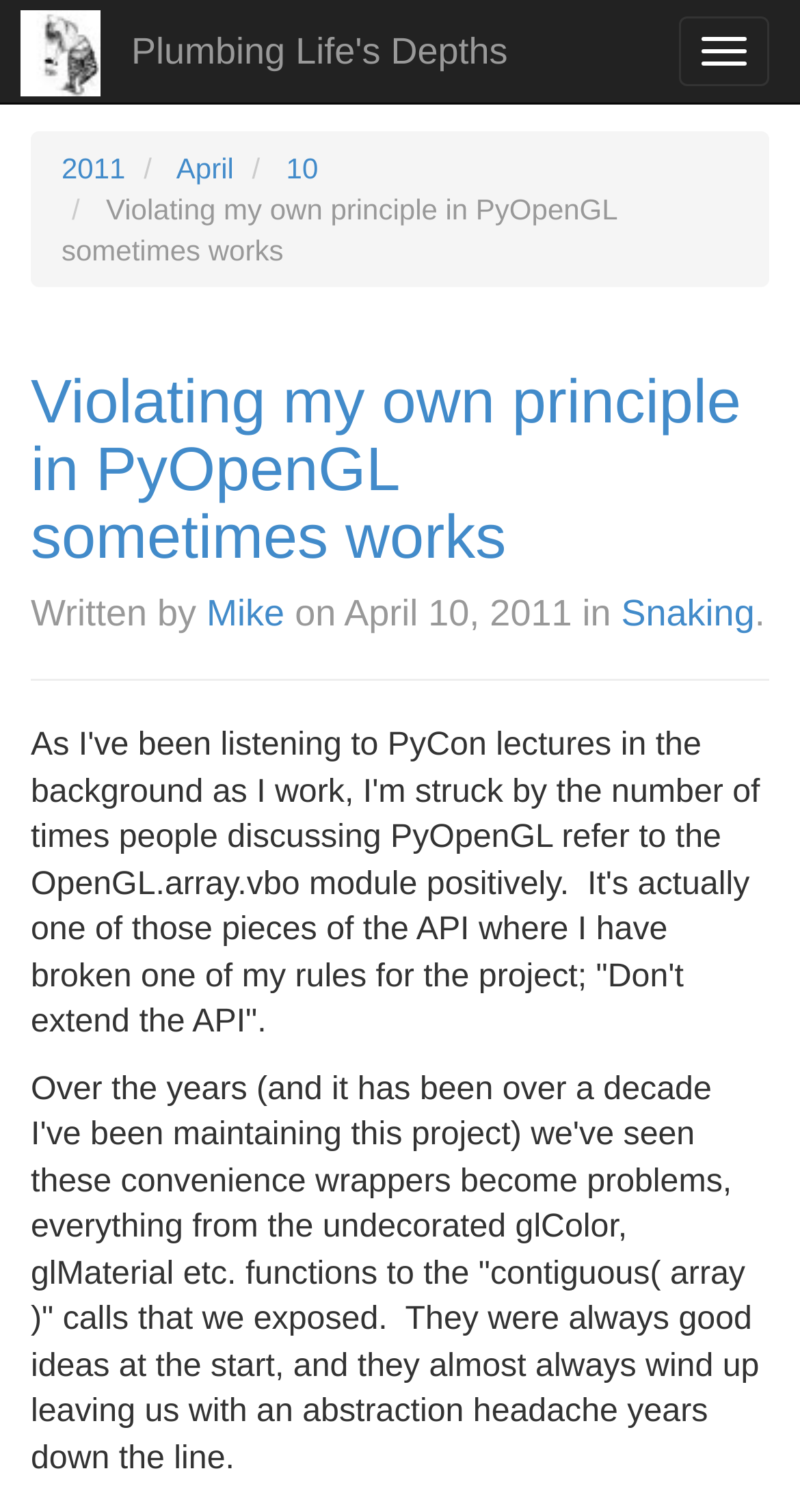Find the bounding box coordinates for the area that must be clicked to perform this action: "Read the article written by Mike".

[0.038, 0.244, 0.926, 0.378]